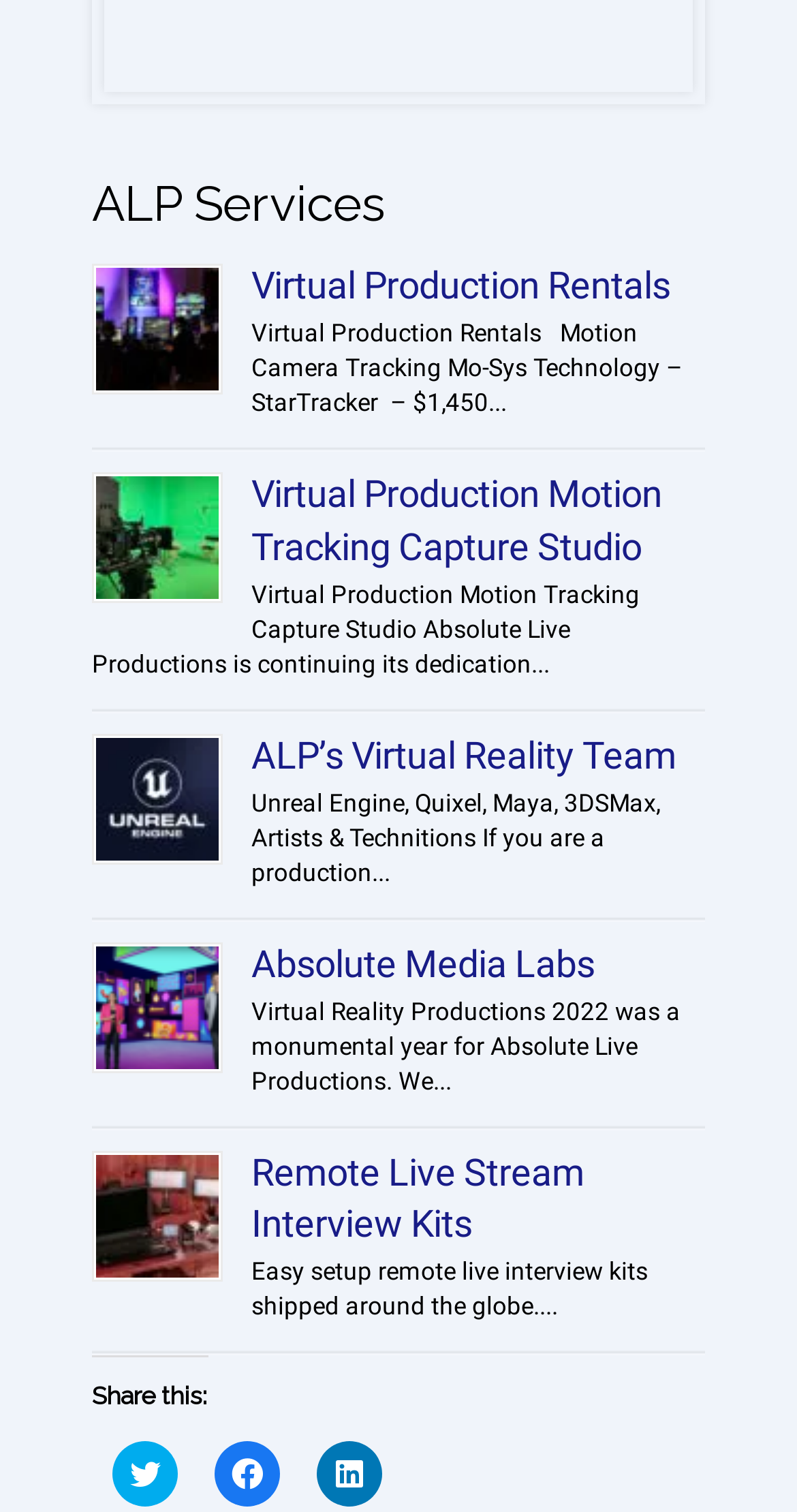Show me the bounding box coordinates of the clickable region to achieve the task as per the instruction: "Share on Twitter".

[0.141, 0.953, 0.223, 0.996]